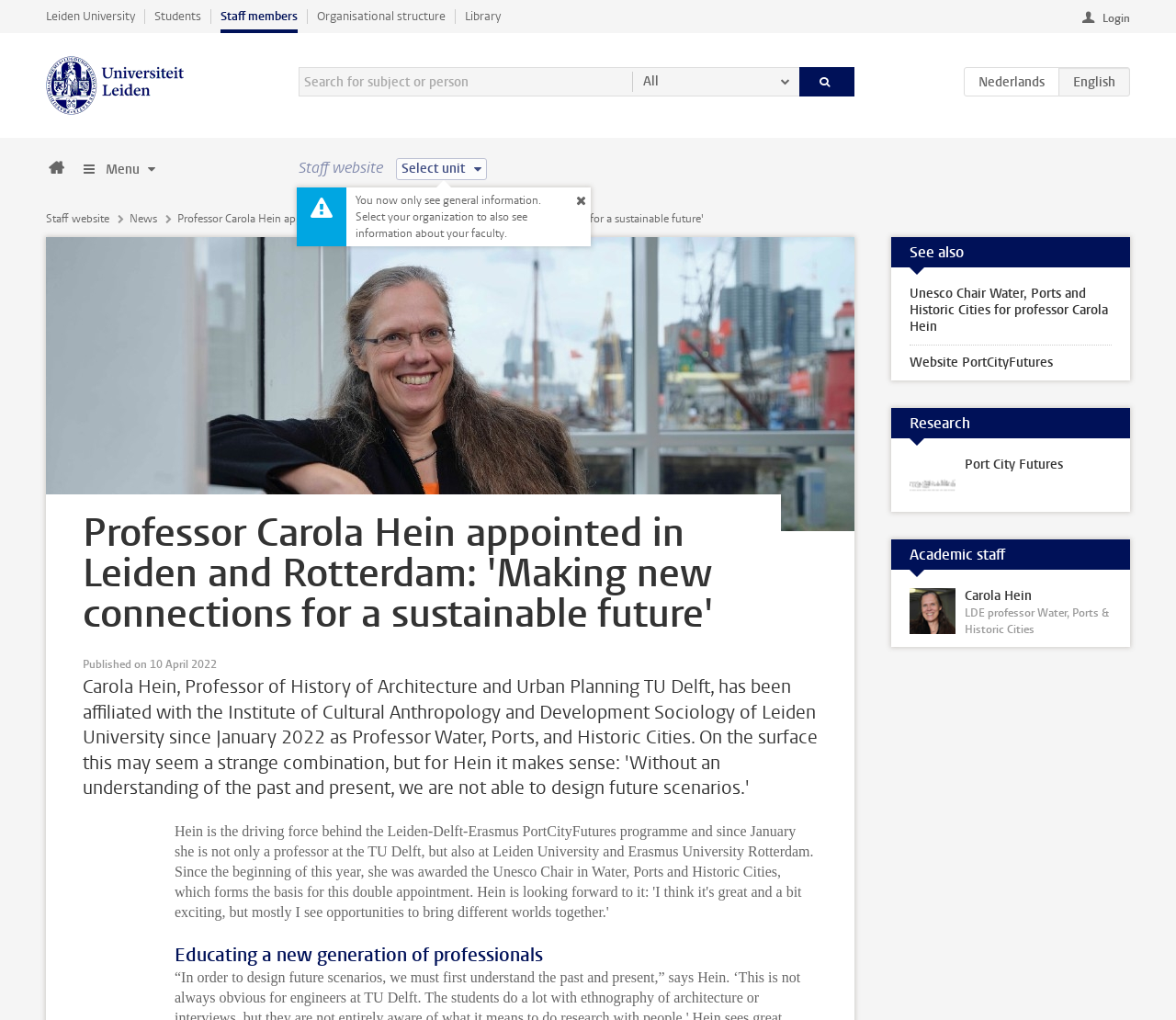Identify the bounding box coordinates of the region I need to click to complete this instruction: "Read news".

[0.11, 0.207, 0.136, 0.222]